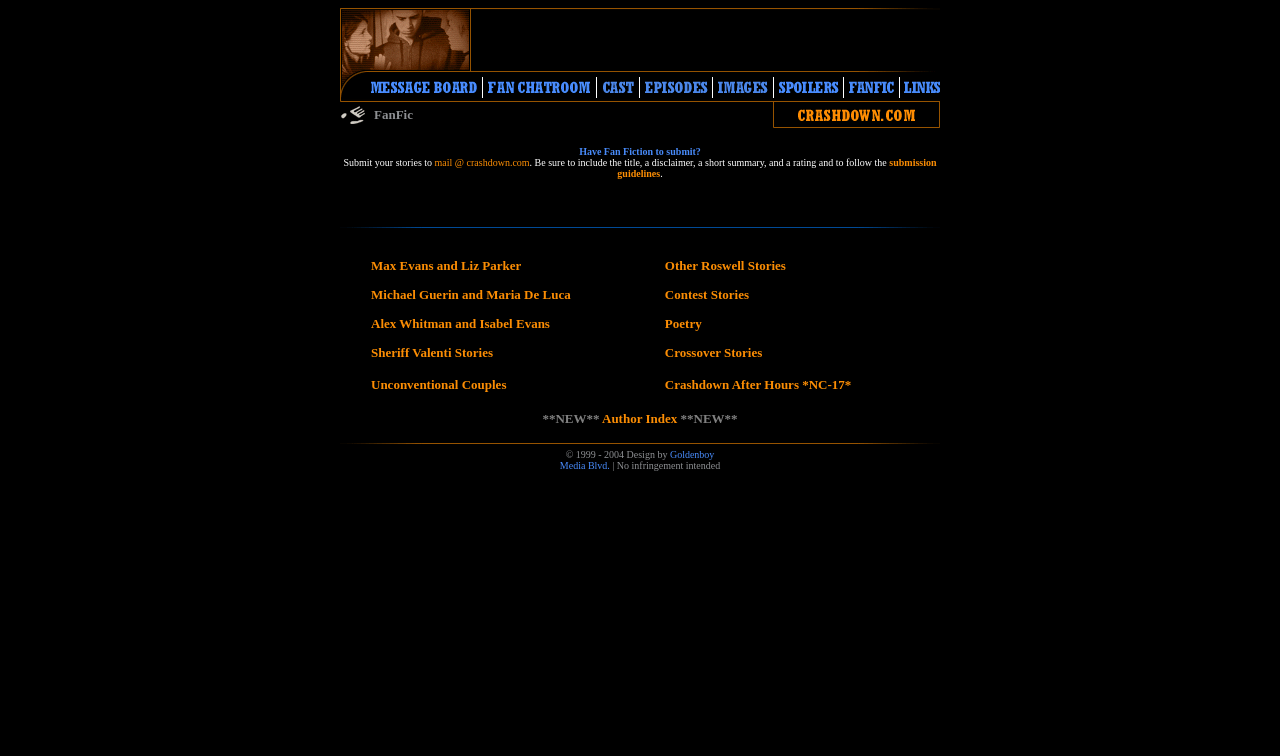Locate the bounding box coordinates of the element to click to perform the following action: 'Explore Other Roswell Stories'. The coordinates should be given as four float values between 0 and 1, in the form of [left, top, right, bottom].

[0.519, 0.341, 0.614, 0.361]